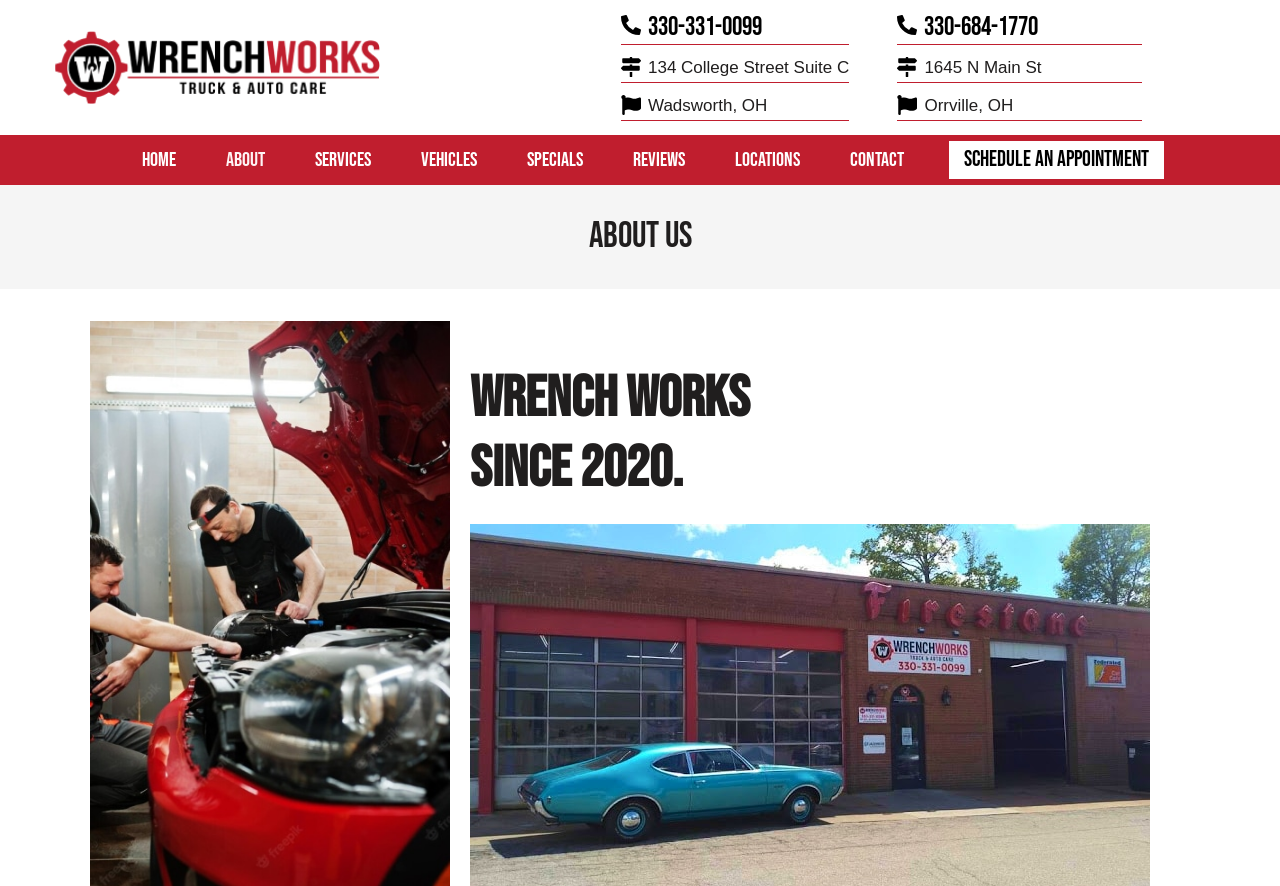Locate the UI element described as follows: "1645 N Main St". Return the bounding box coordinates as four float numbers between 0 and 1 in the order [left, top, right, bottom].

[0.722, 0.065, 0.814, 0.086]